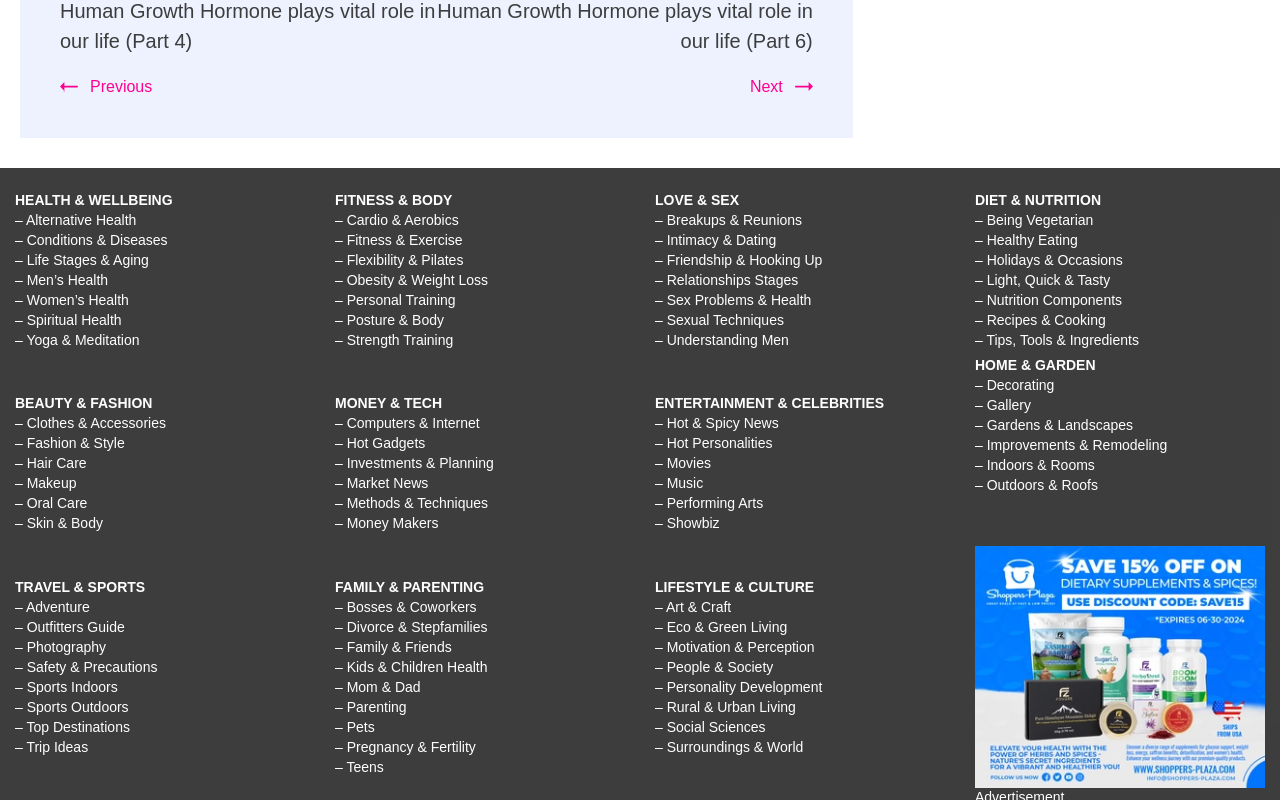Answer the question using only one word or a concise phrase: What is the category of 'Alternative Health'?

HEALTH & WELLBEING